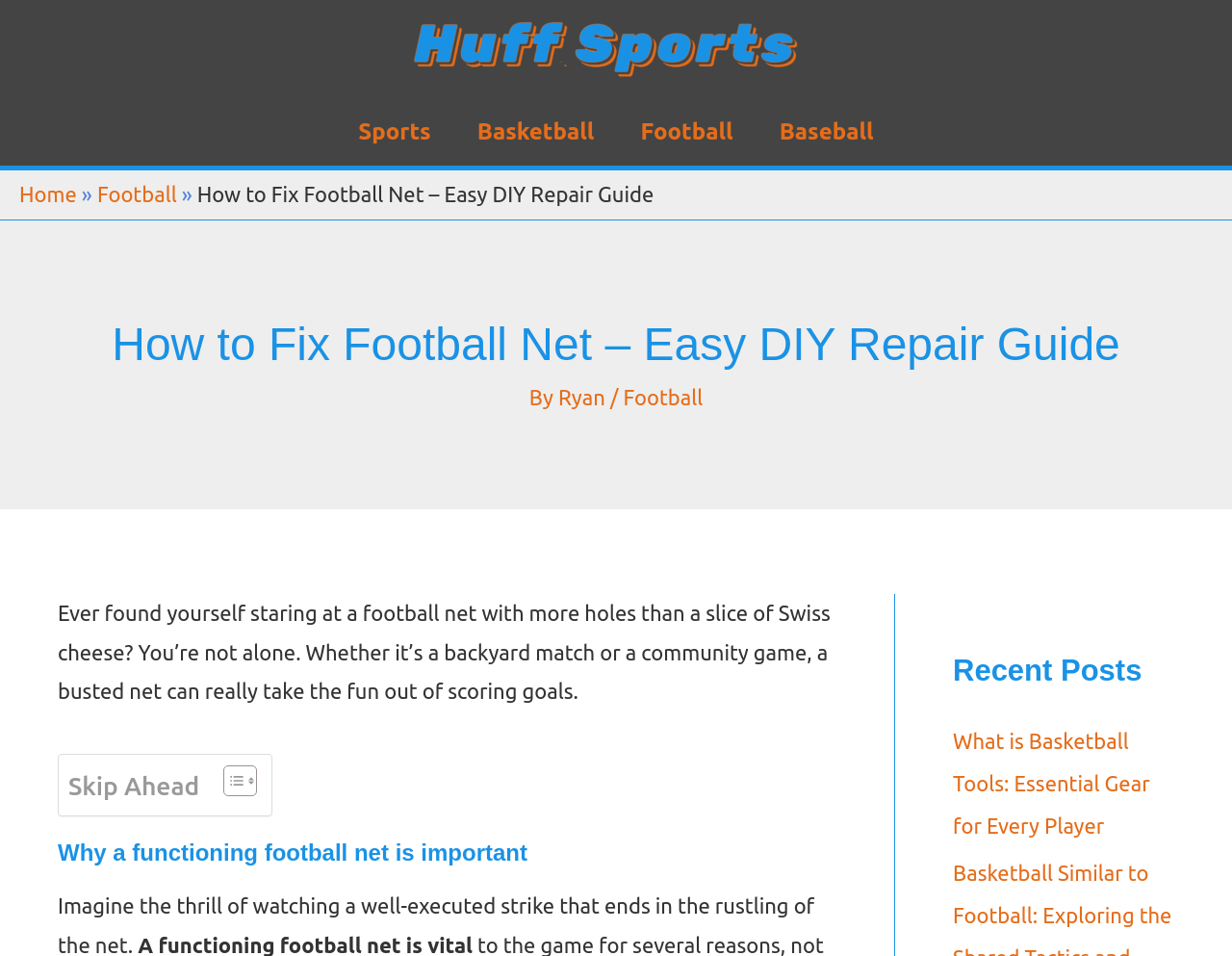Please locate the bounding box coordinates of the element that needs to be clicked to achieve the following instruction: "Click on the 'Sports' link in the navigation bar". The coordinates should be four float numbers between 0 and 1, i.e., [left, top, right, bottom].

[0.272, 0.103, 0.369, 0.173]